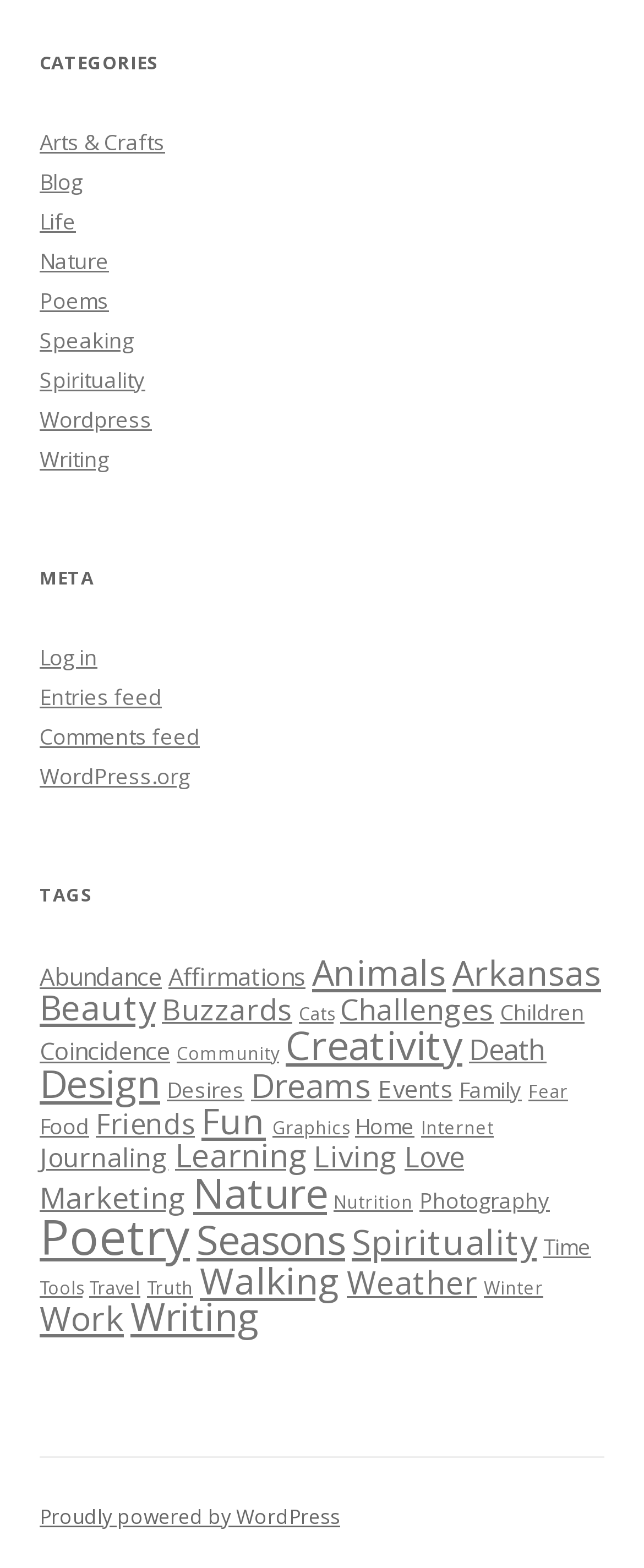Respond to the question with just a single word or phrase: 
How many tags are listed?

43